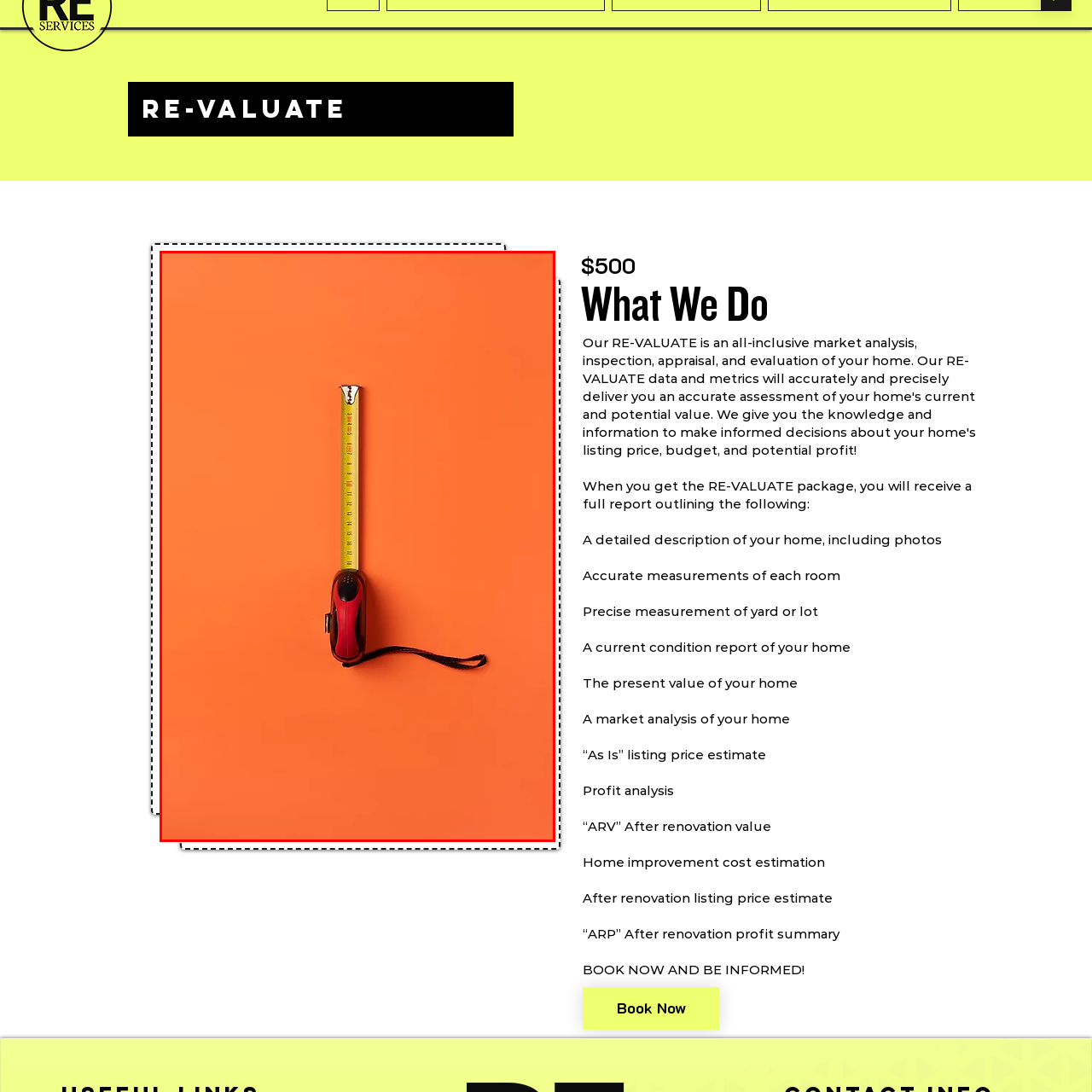Explain in detail the content of the image enclosed by the red outline.

The image features a bright orange background with a retractable tape measure prominently positioned in the center. The tape measure, primarily yellow with black markings, extends vertically, showcasing a clear view of its measurement markings. The bottom portion of the tape measure is red, featuring a small button for retraction and a practical wrist strap for ease of handling. This visual emphasizes precision and measuring, potentially relating to home evaluations, renovations, or renovations, aligning with themes of home improvement and property assessment, as suggested by the accompanying text on the webpage.